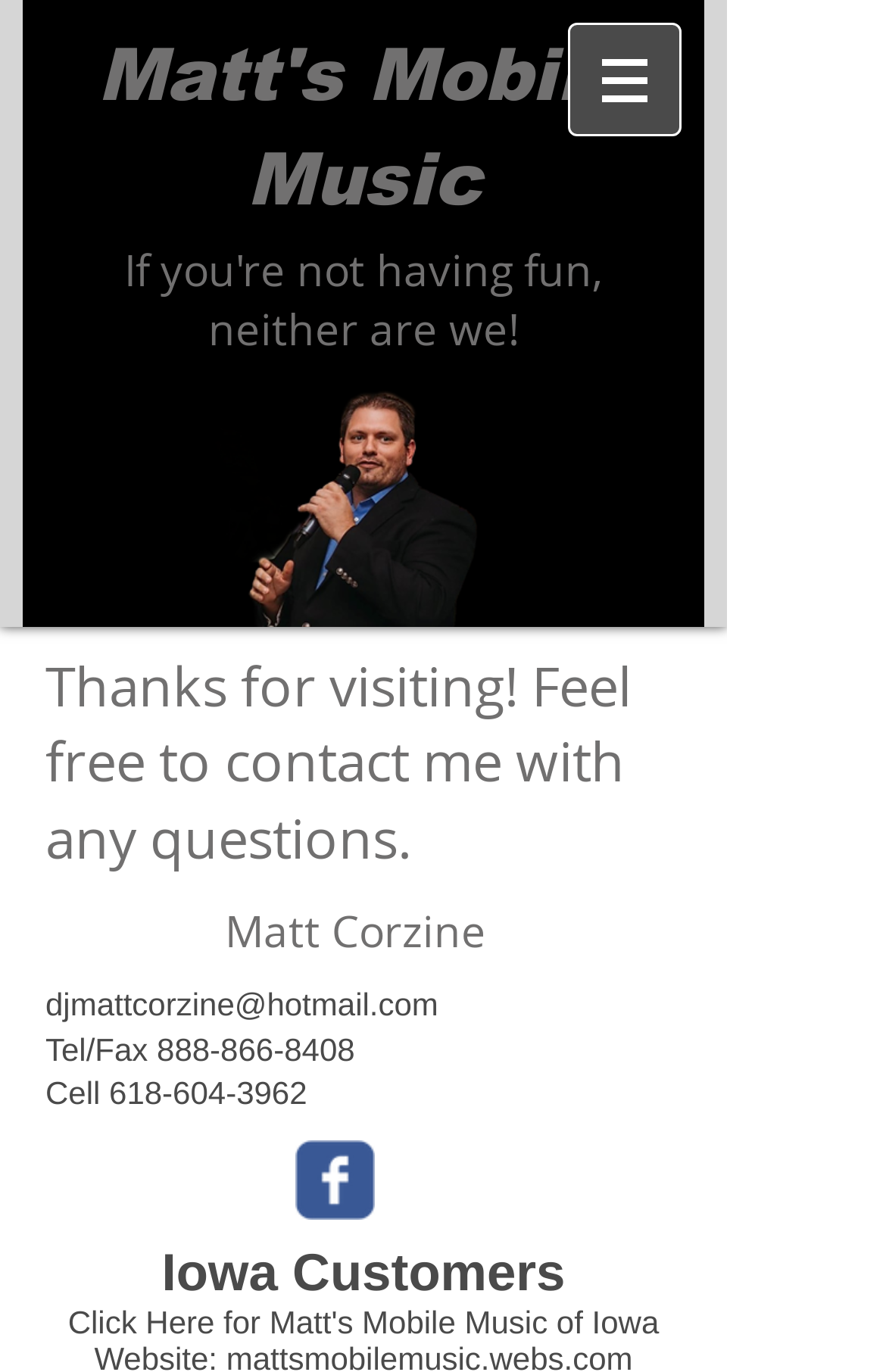Bounding box coordinates are to be given in the format (top-left x, top-left y, bottom-right x, bottom-right y). All values must be floating point numbers between 0 and 1. Provide the bounding box coordinate for the UI element described as: aria-label="Wix Facebook page"

[0.333, 0.831, 0.423, 0.889]